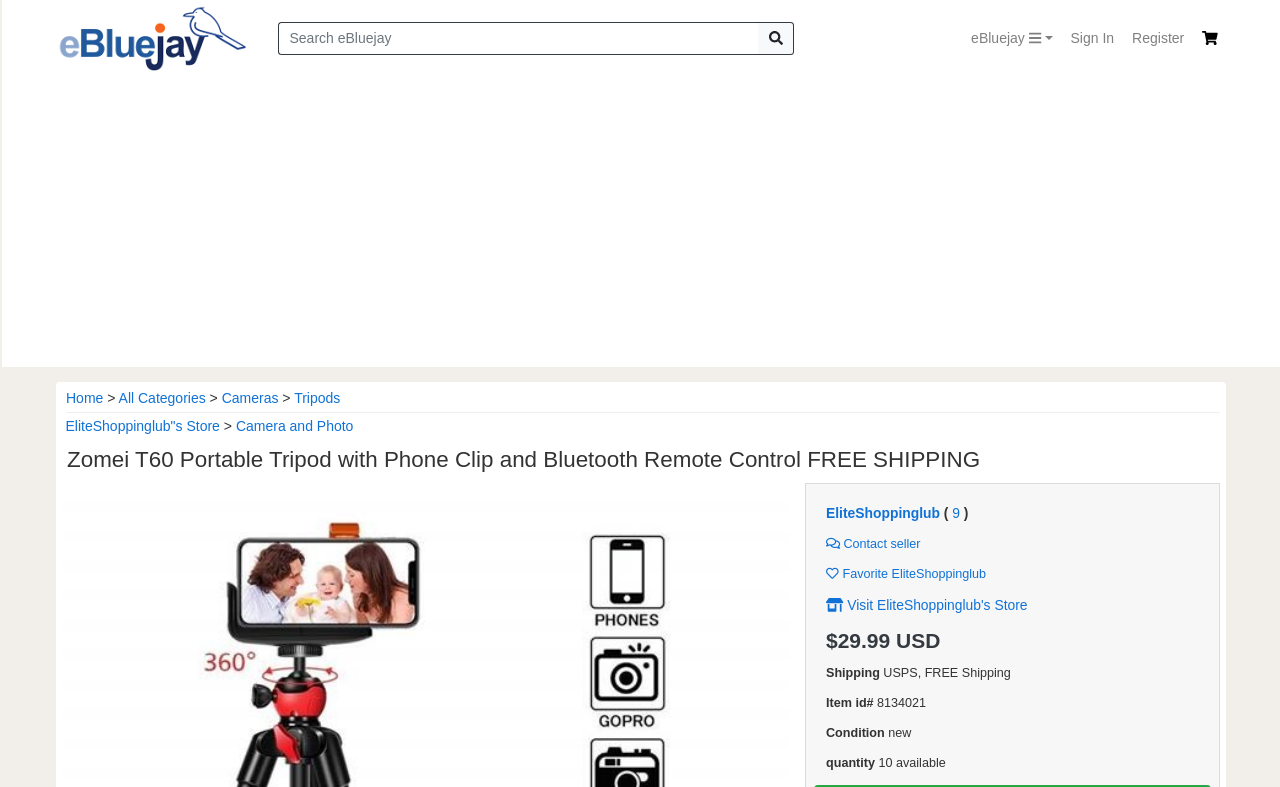Specify the bounding box coordinates (top-left x, top-left y, bottom-right x, bottom-right y) of the UI element in the screenshot that matches this description: Favorite EliteShoppinglub

[0.645, 0.72, 0.77, 0.738]